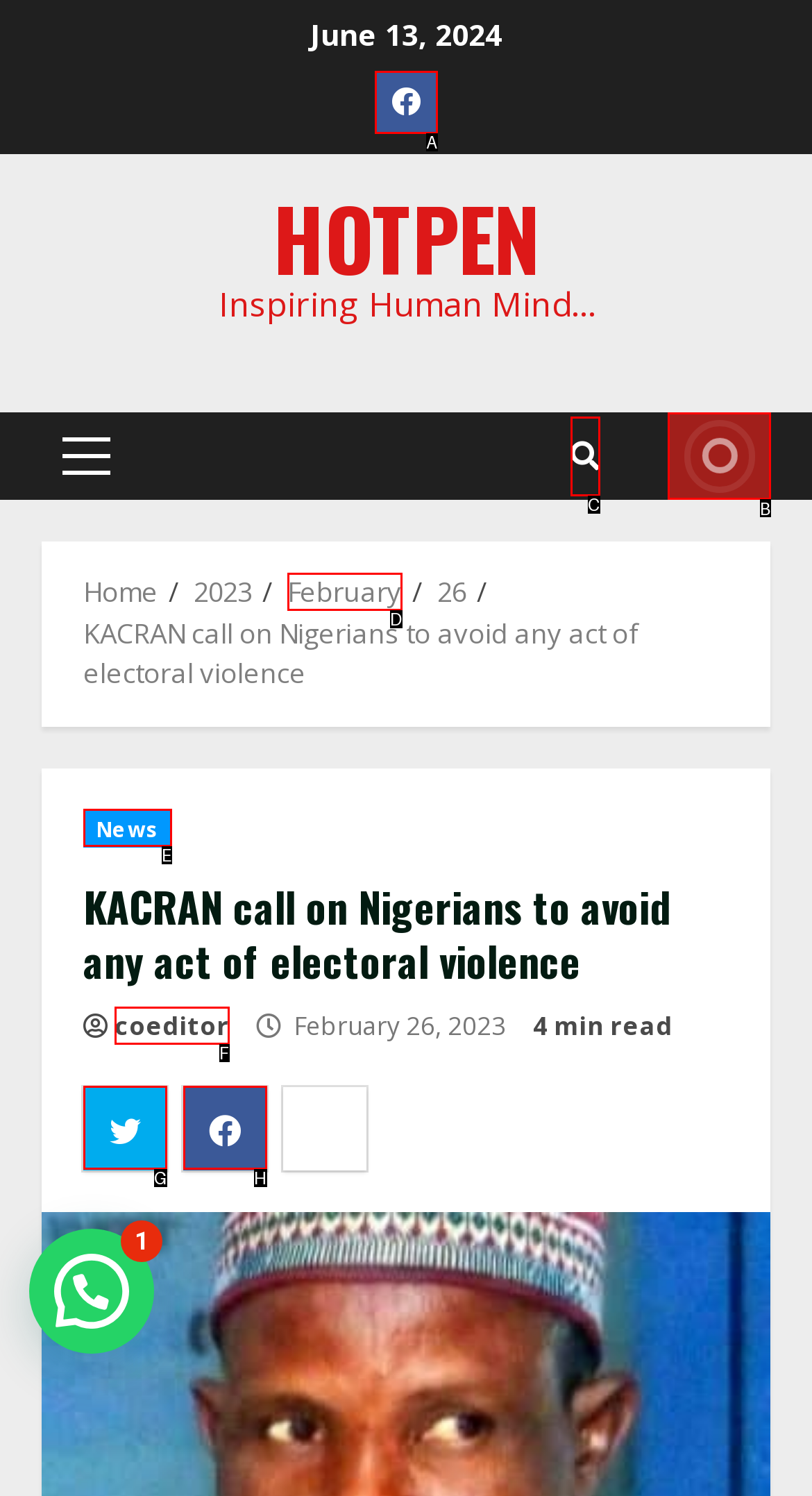Identify the HTML element that should be clicked to accomplish the task: Check the LIVE section
Provide the option's letter from the given choices.

B